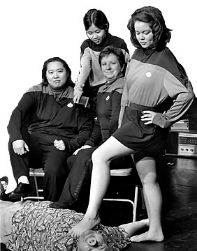Provide a single word or phrase to answer the given question: 
What is the style of the women's attire?

Retro-style